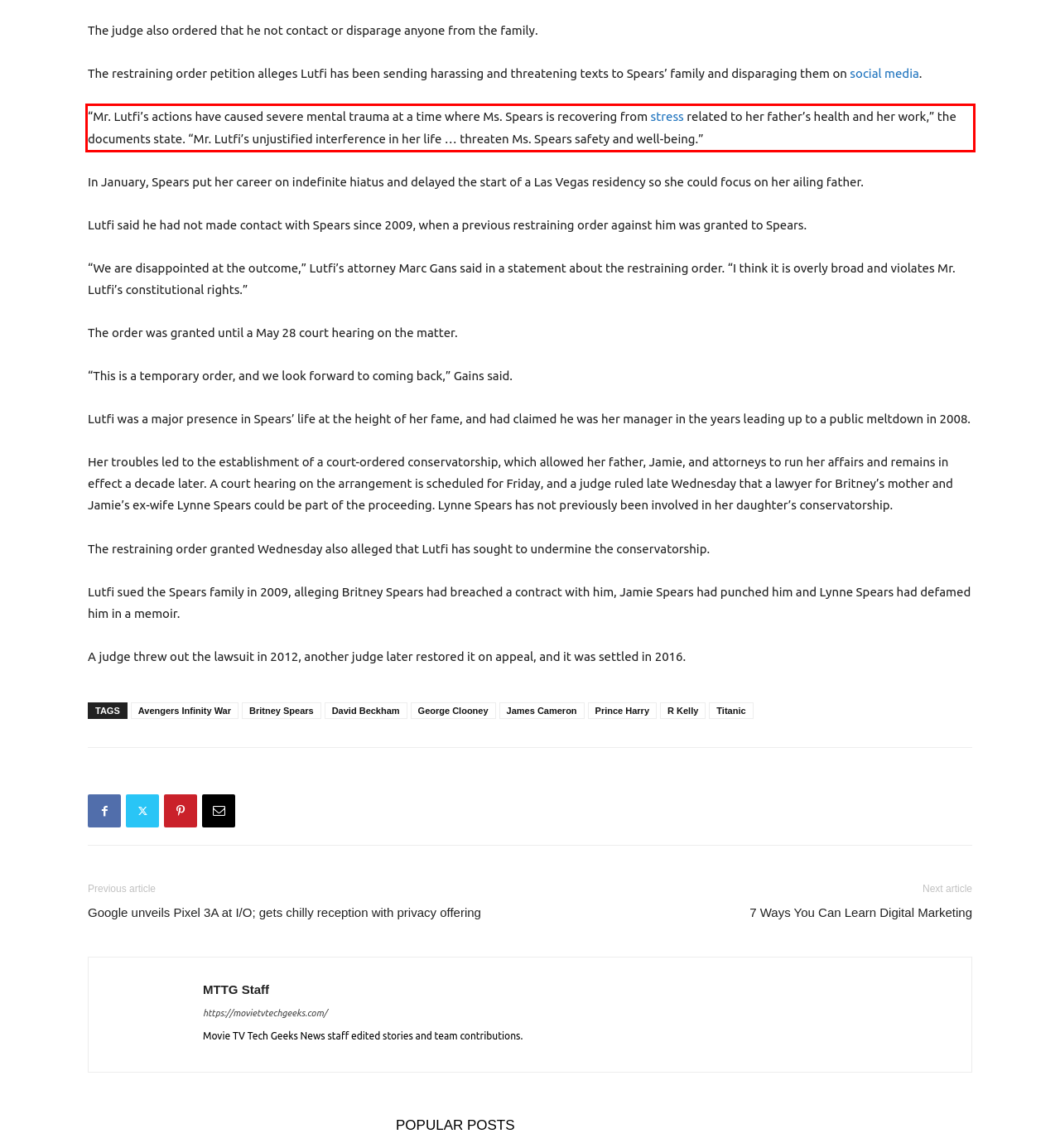Identify the text inside the red bounding box in the provided webpage screenshot and transcribe it.

“Mr. Lutfi’s actions have caused severe mental trauma at a time where Ms. Spears is recovering from stress related to her father’s health and her work,” the documents state. “Mr. Lutfi’s unjustified interference in her life … threaten Ms. Spears safety and well-being.”